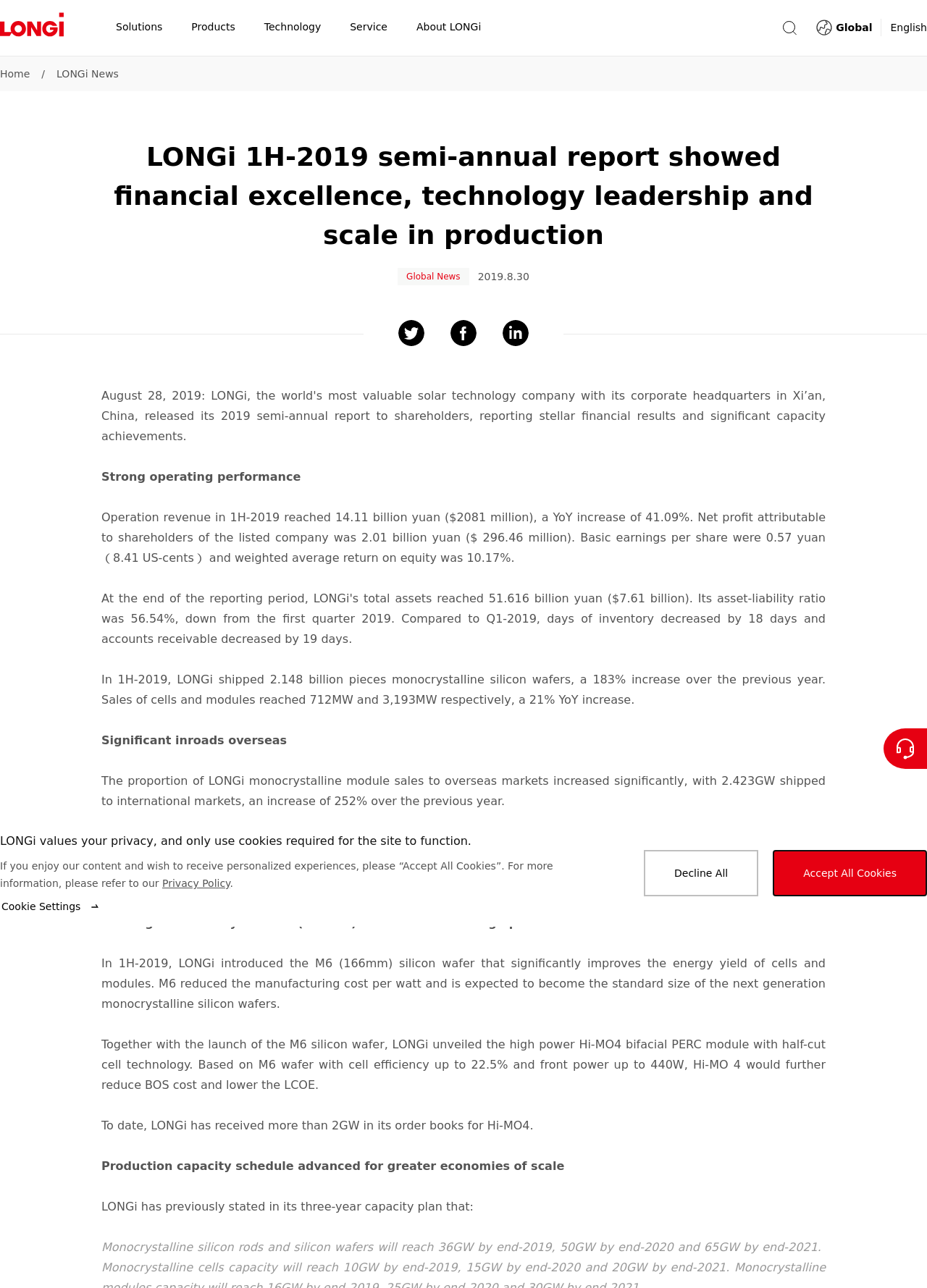Use a single word or phrase to answer the question: What is the company name on the logo?

LONGi Solar